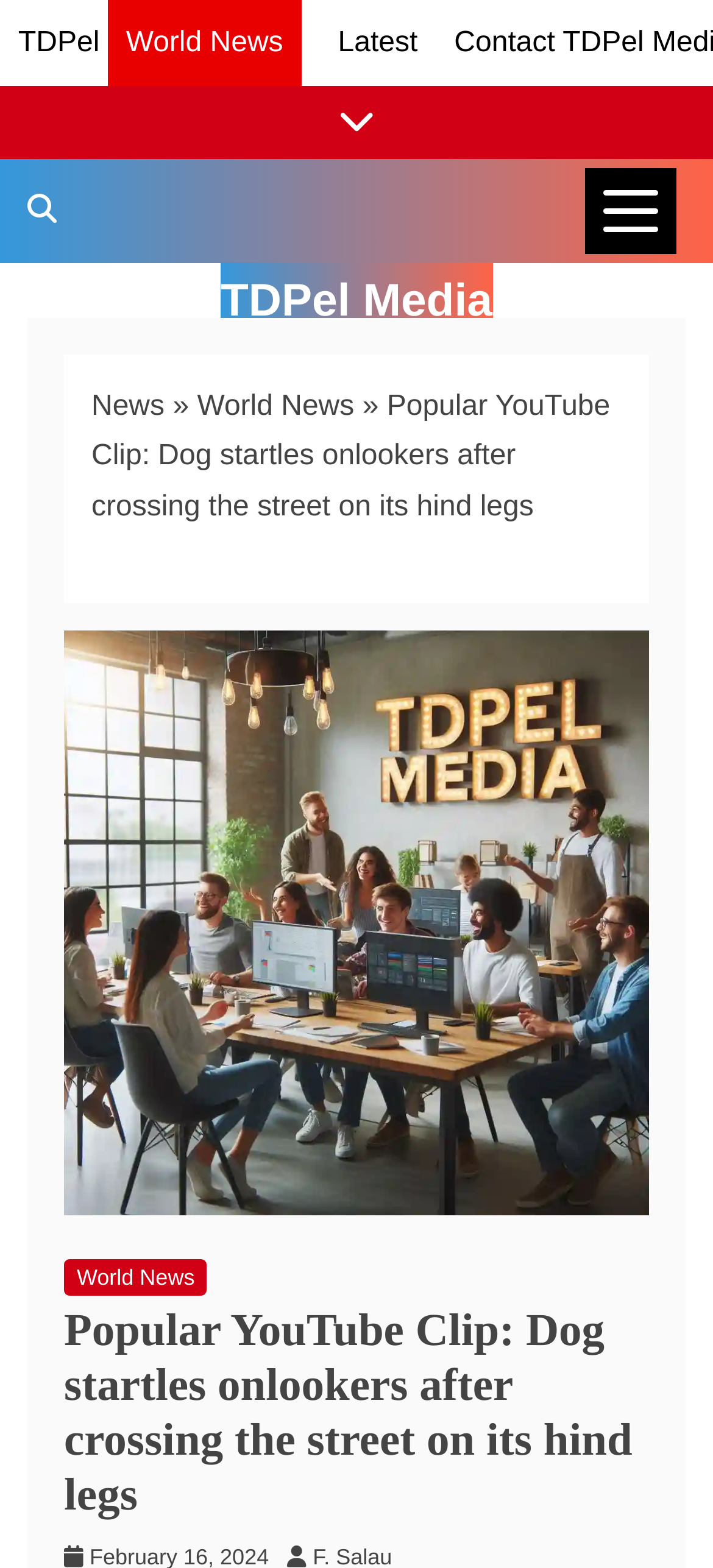Find the bounding box coordinates of the clickable region needed to perform the following instruction: "Click on the 'Eventsufc' link". The coordinates should be provided as four float numbers between 0 and 1, i.e., [left, top, right, bottom].

None